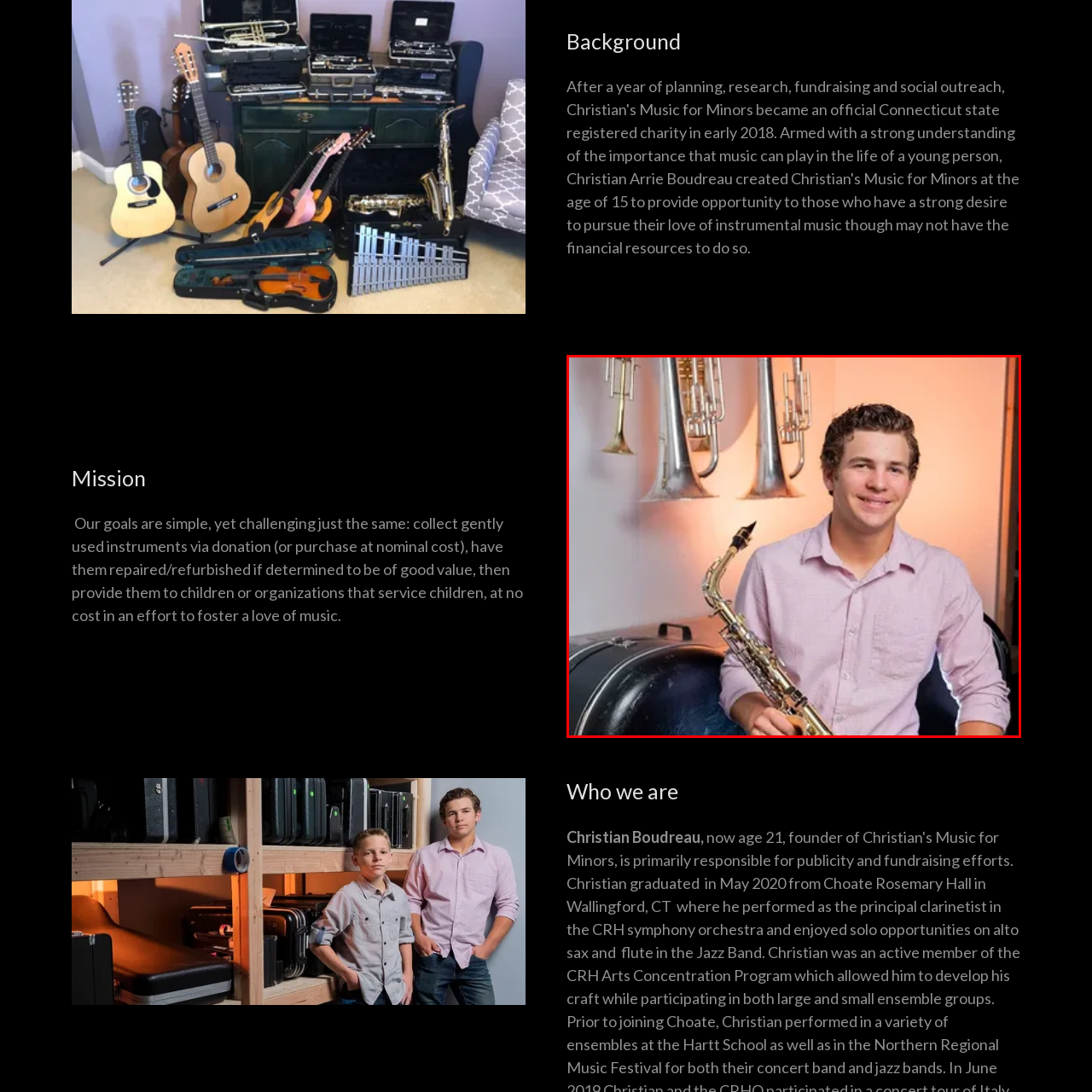What is displayed on the wall behind the man?
Focus on the image highlighted by the red bounding box and deliver a thorough explanation based on what you see.

Behind the man, several brass instruments are displayed on the wall, including trumpets and tubas. This suggests a rich musical environment and reinforces the idea that the man is a musician or has a strong connection to music.